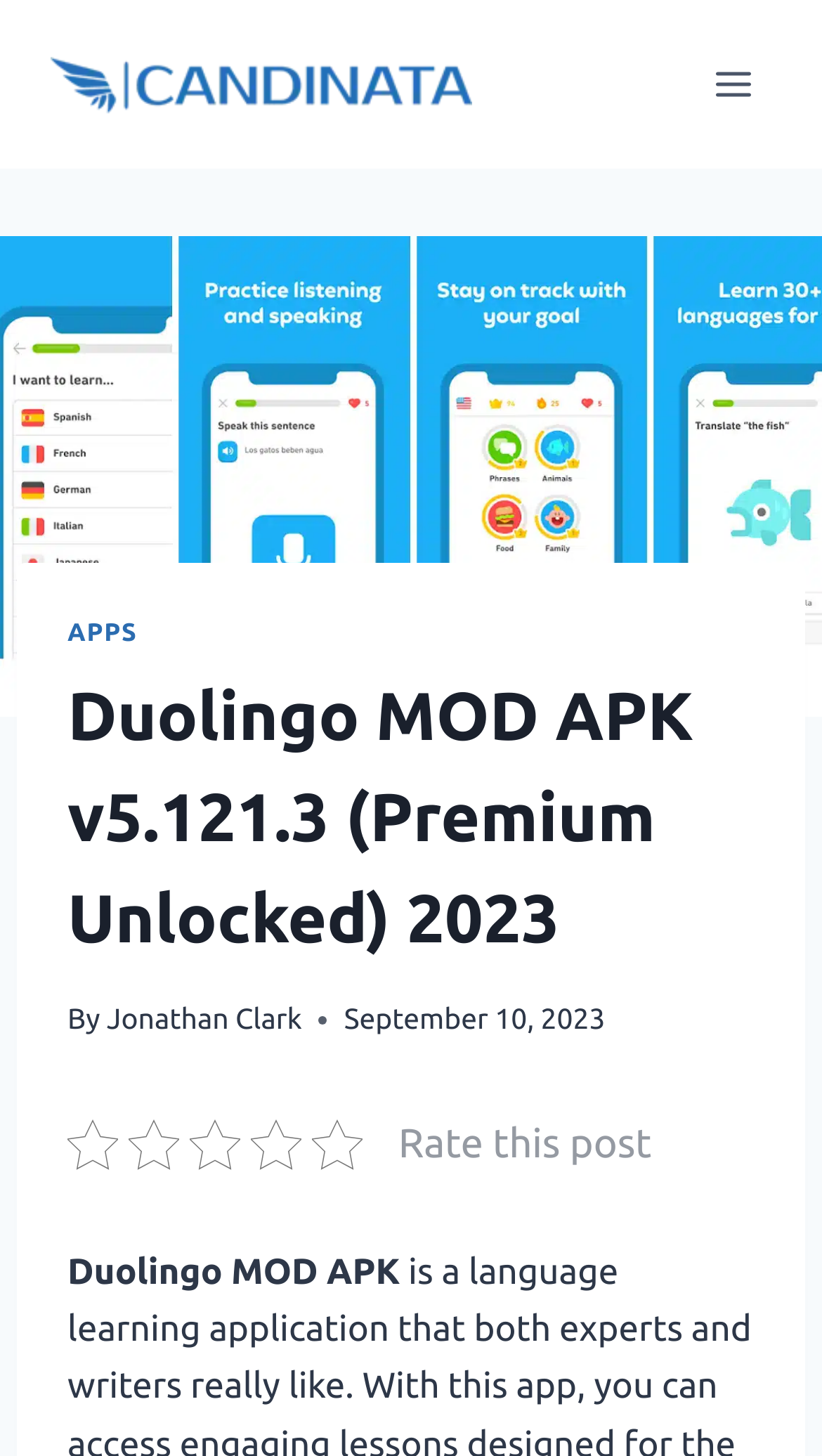What is the category of the application?
From the image, respond with a single word or phrase.

APPS